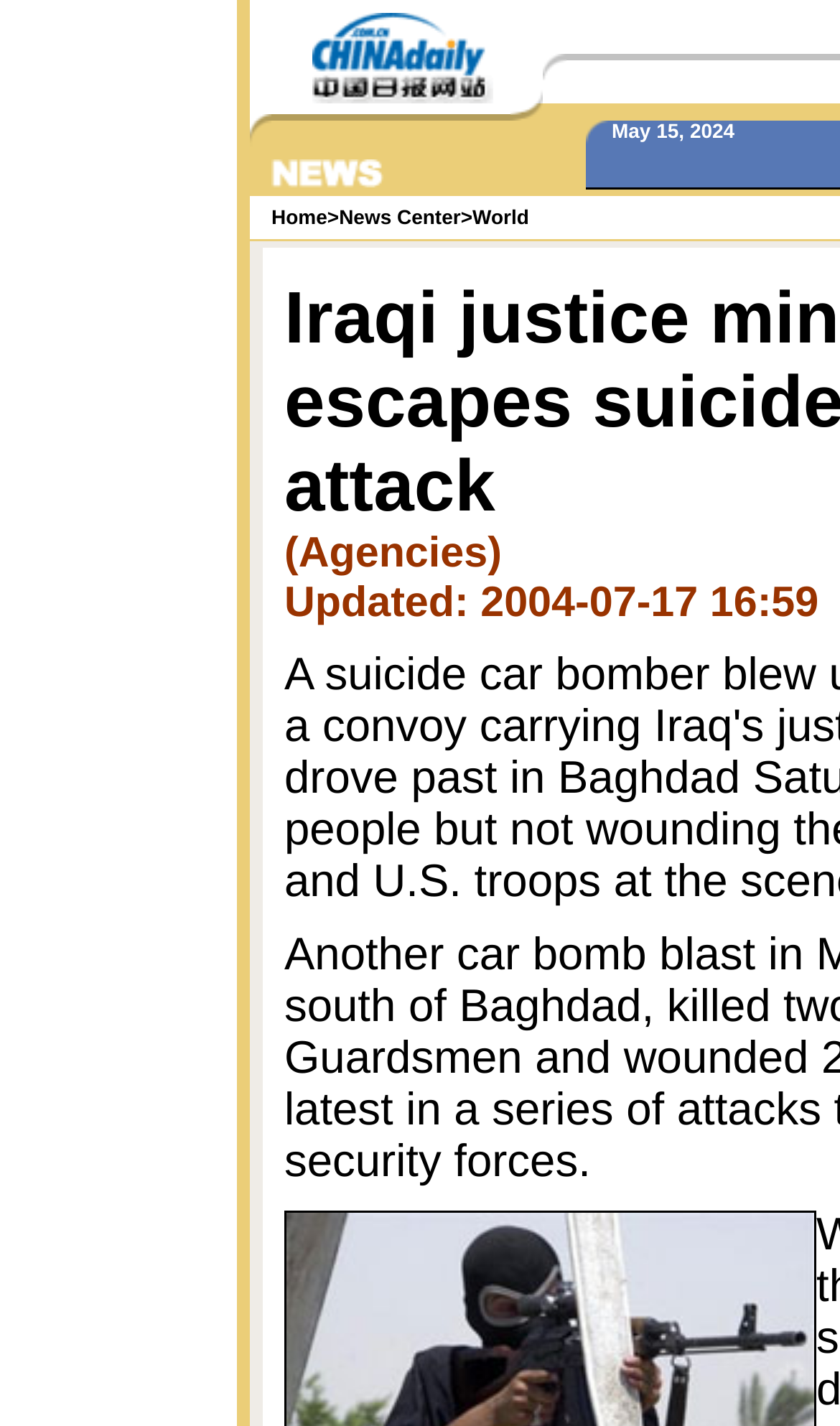Generate a comprehensive description of the webpage.

The webpage appears to be a news article about an Iraqi justice minister who escaped a suicide bomb attack. The page is divided into several sections, with multiple images scattered throughout.

At the top of the page, there is a row of small images, followed by a section with a few larger images. Below this, there is a table with multiple cells, each containing an image or a link. The links are labeled "News Center" and "World", suggesting that they are navigation links to other sections of the website.

The main content of the page is divided into several columns, with images and text arranged in a grid-like pattern. There are numerous small images scattered throughout the page, many of which appear to be icons or decorative elements. Some of the images are larger and may be related to the news article, but their content is not specified.

The text content of the page is not explicitly described in the accessibility tree, but based on the meta description, it is likely that the page contains a news article about the Iraqi justice minister's escape from a suicide bomb attack.